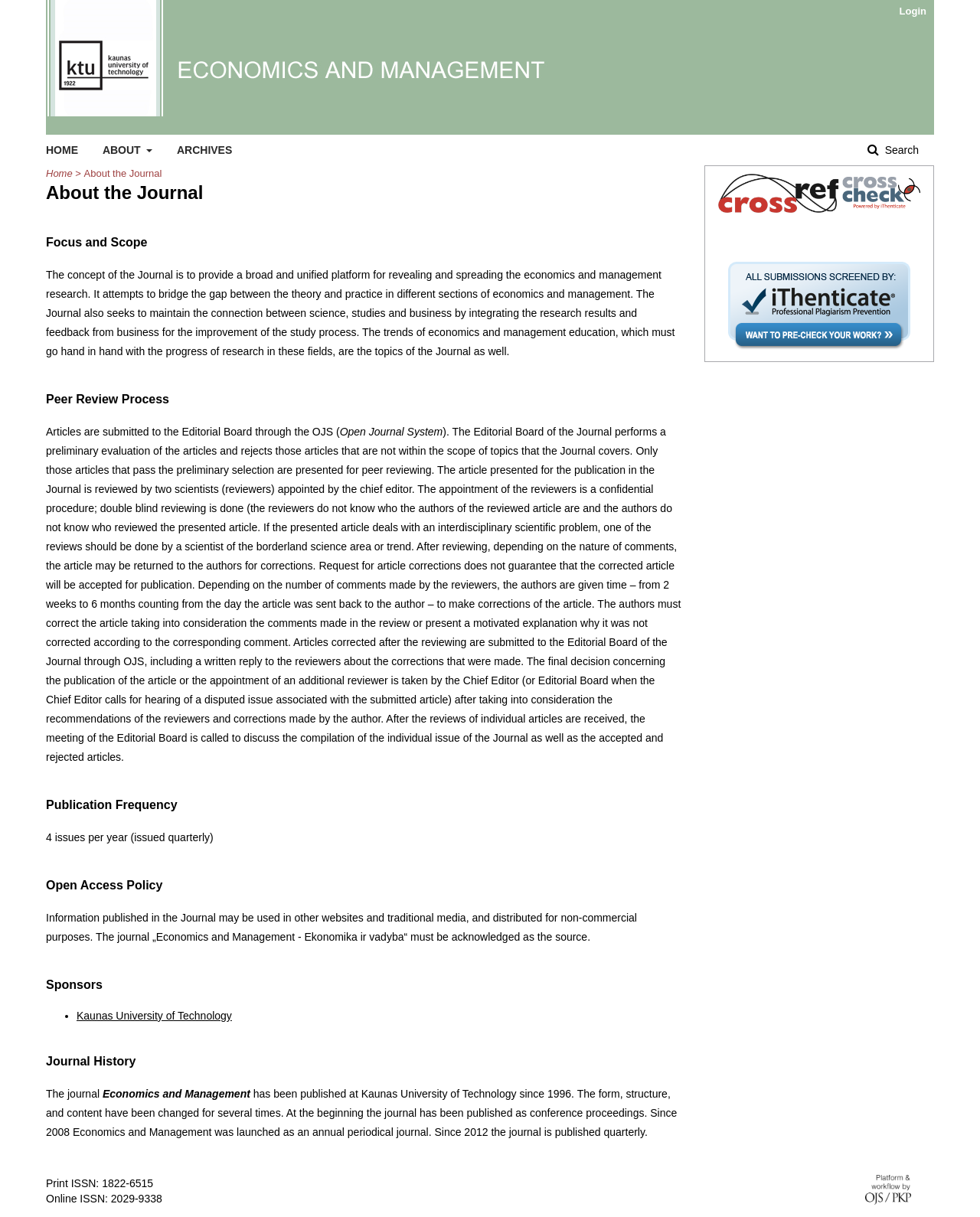Please specify the bounding box coordinates in the format (top-left x, top-left y, bottom-right x, bottom-right y), with all values as floating point numbers between 0 and 1. Identify the bounding box of the UI element described by: Kaunas University of Technology

[0.078, 0.83, 0.237, 0.84]